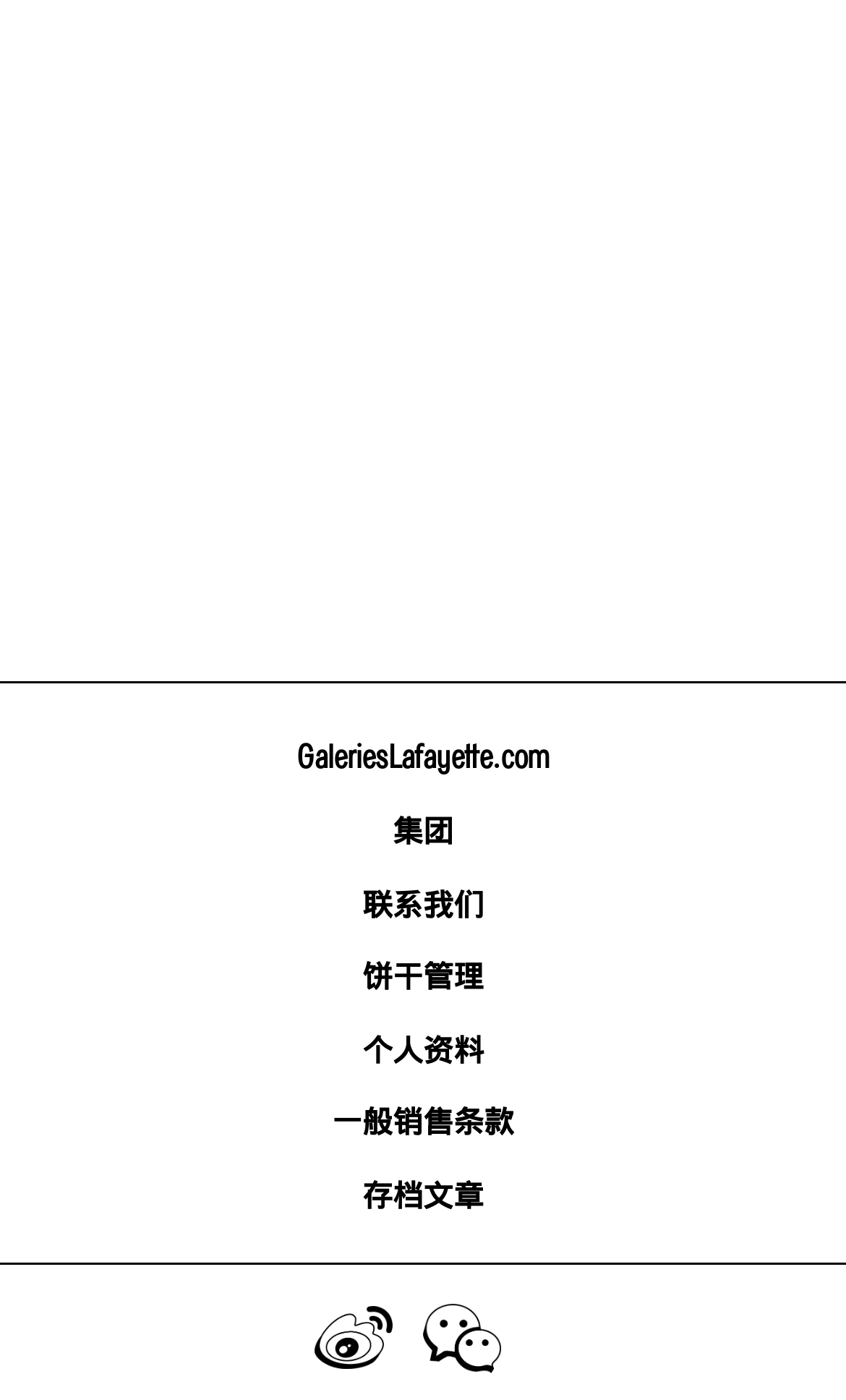What is the website's name?
Based on the image, provide your answer in one word or phrase.

GaleriesLafayette.com